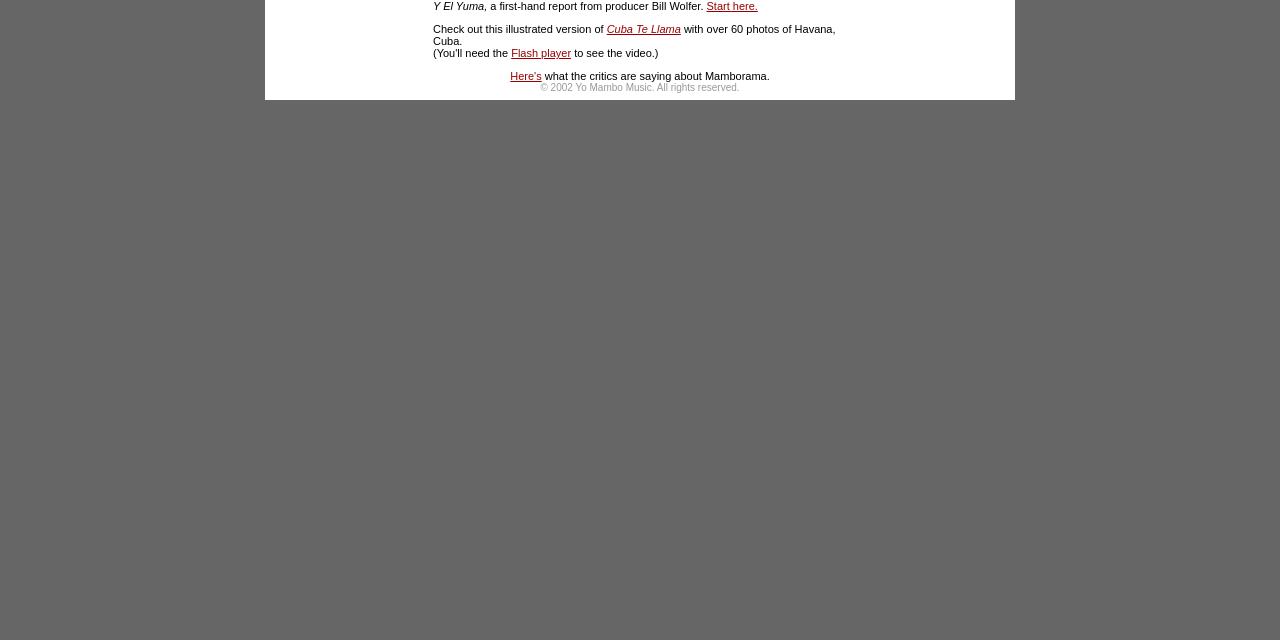Calculate the bounding box coordinates of the UI element given the description: "Flash player".

[0.399, 0.073, 0.446, 0.092]